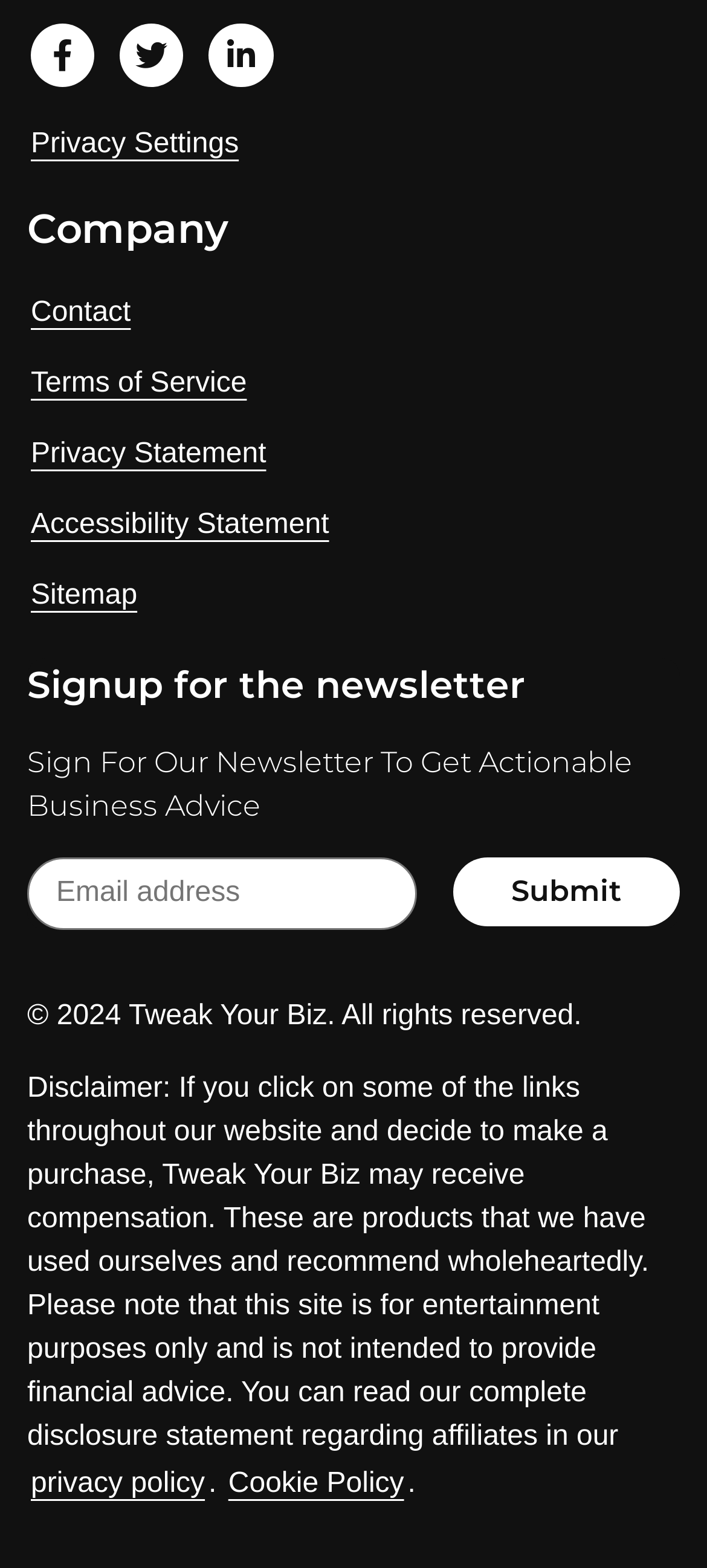What is the purpose of the newsletter signup?
Refer to the screenshot and answer in one word or phrase.

Get actionable business advice